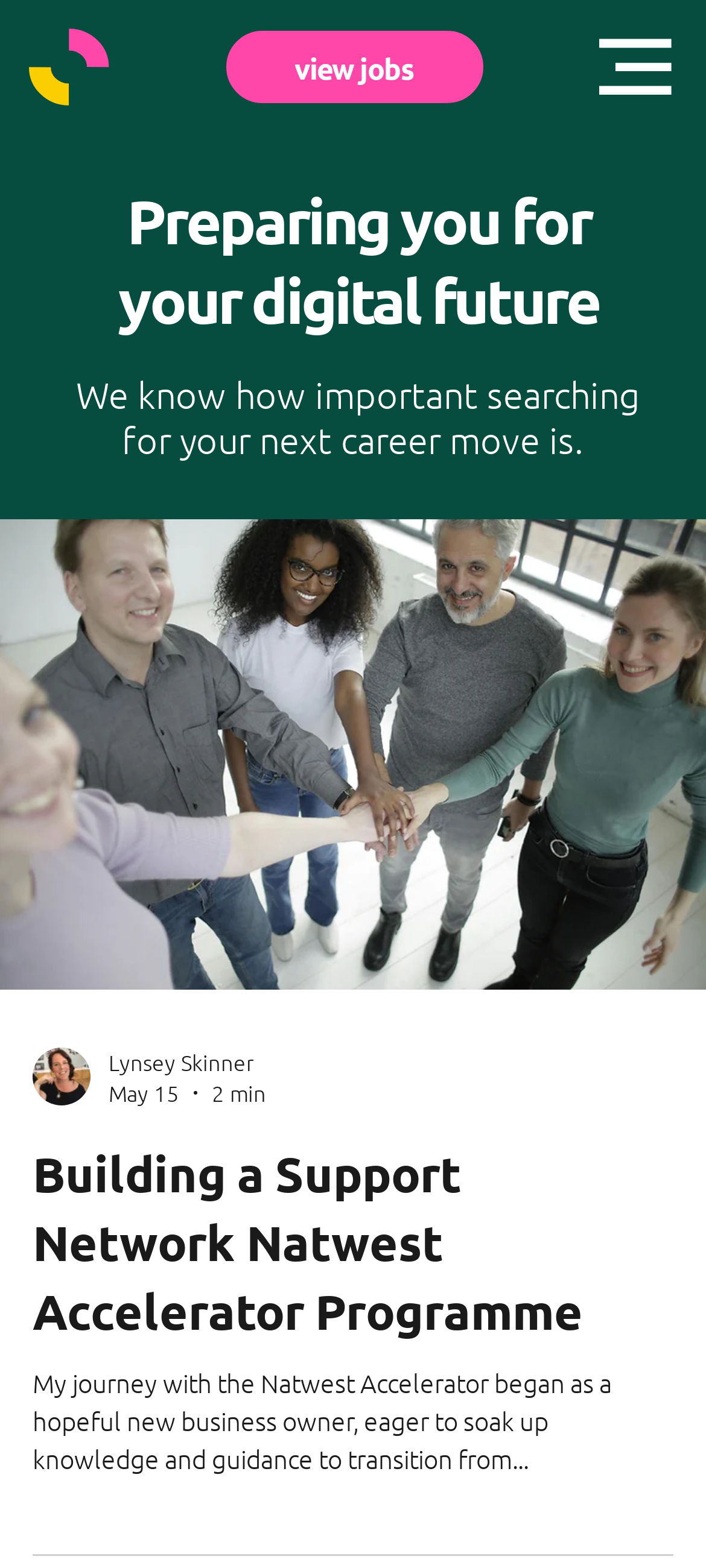Please determine the bounding box coordinates, formatted as (top-left x, top-left y, bottom-right x, bottom-right y), with all values as floating point numbers between 0 and 1. Identify the bounding box of the region described as: view jobs

[0.322, 0.02, 0.684, 0.066]